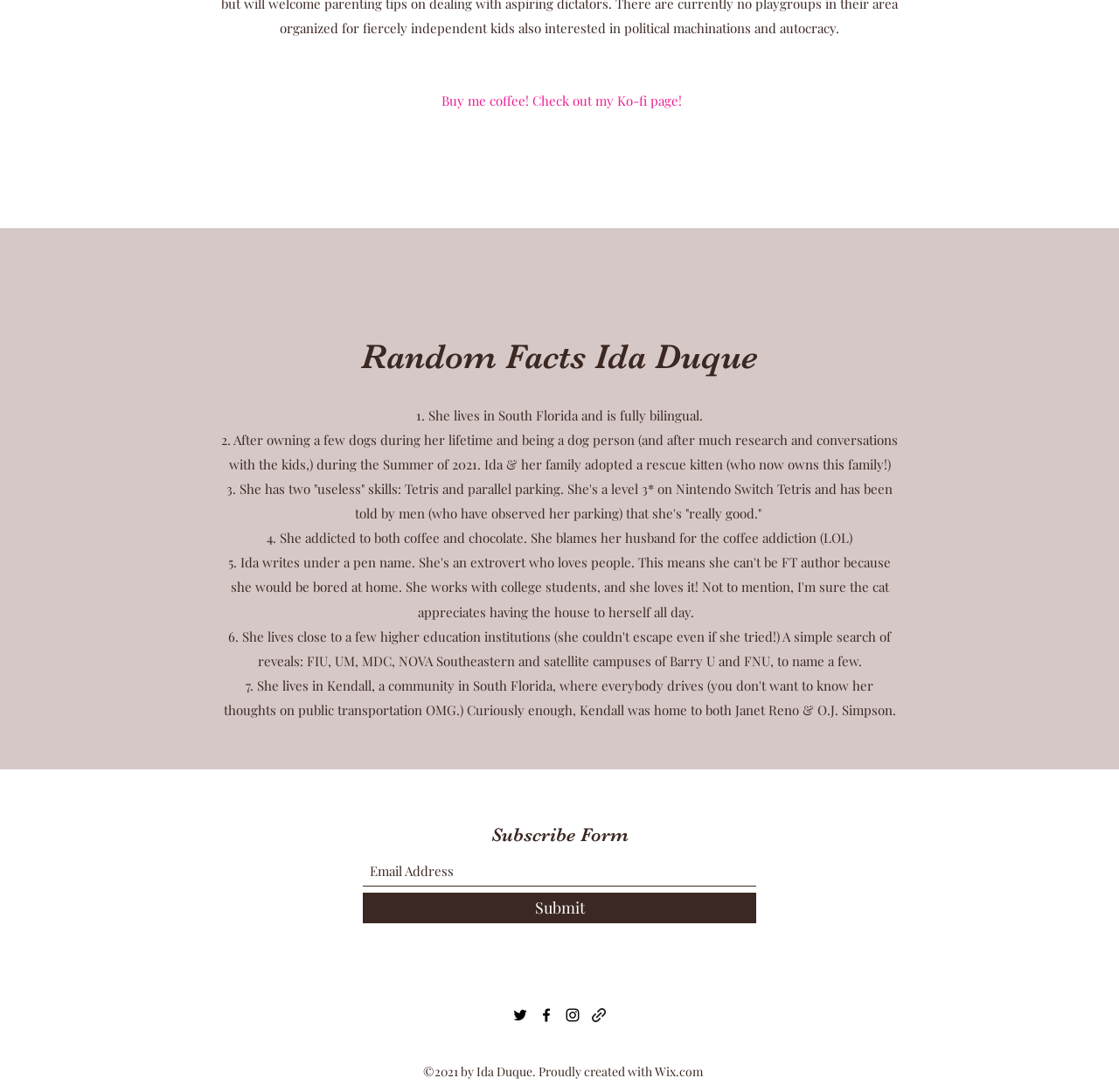Using the provided description aria-label="Email Address" name="email" placeholder="Email Address", find the bounding box coordinates for the UI element. Provide the coordinates in (top-left x, top-left y, bottom-right x, bottom-right y) format, ensuring all values are between 0 and 1.

[0.324, 0.784, 0.676, 0.812]